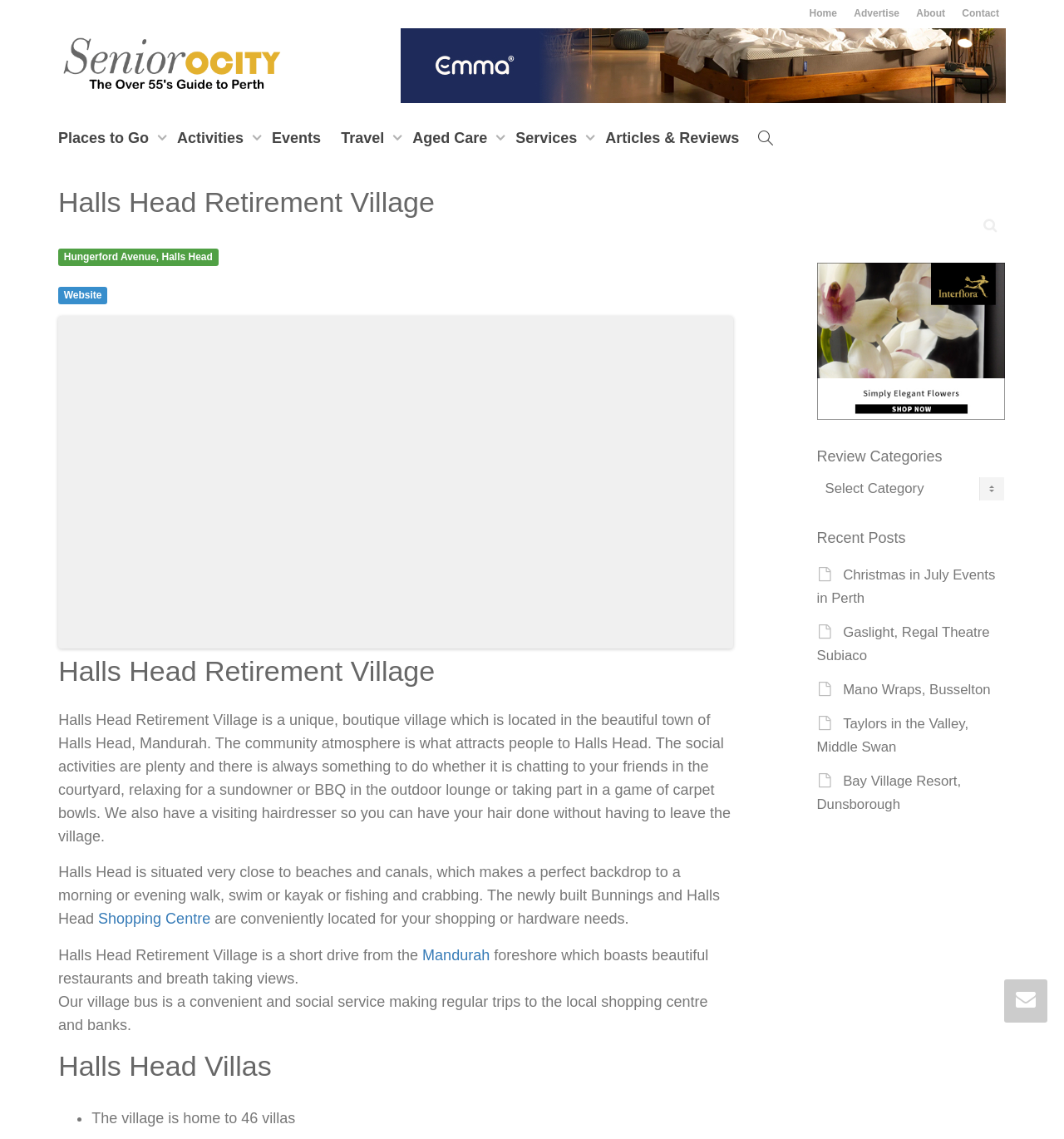Provide a thorough description of the webpage you see.

The webpage is about Halls Head Retirement Village, a unique boutique village located in Mandurah, Western Australia. At the top of the page, there is a navigation menu with links to "Home", "Advertise", "About", and "Contact". Below this menu, there is a logo of Seniorocity, a guide to seniors and over 55's in Perth.

On the left side of the page, there is a list of categories, including "Places to Go", "Activities", "Events", "Travel", "Aged Care", "Services", and "Articles & Reviews". Each category has an icon next to it.

The main content of the page is about Halls Head Retirement Village. There is a heading that reads "Halls Head Retirement Village" followed by a description of the village, which is located in a beautiful town with a community atmosphere. The village offers various social activities, and its location is close to beaches and canals, making it perfect for morning or evening walks, swimming, kayaking, or fishing.

Below the description, there are several paragraphs of text that provide more information about the village, including its proximity to shopping centers, restaurants, and banks. The village also offers a convenient bus service that makes regular trips to the local shopping center and banks.

Further down the page, there is a section about Halls Head Villas, which are part of the retirement village. This section lists some features of the villas, including the number of villas available.

On the right side of the page, there is a search bar with a button that says "Search". Below the search bar, there are several links to recent posts, including articles about Christmas events in Perth, a theater review, and reviews of local restaurants and resorts.

At the bottom of the page, there is a link to a social media platform.